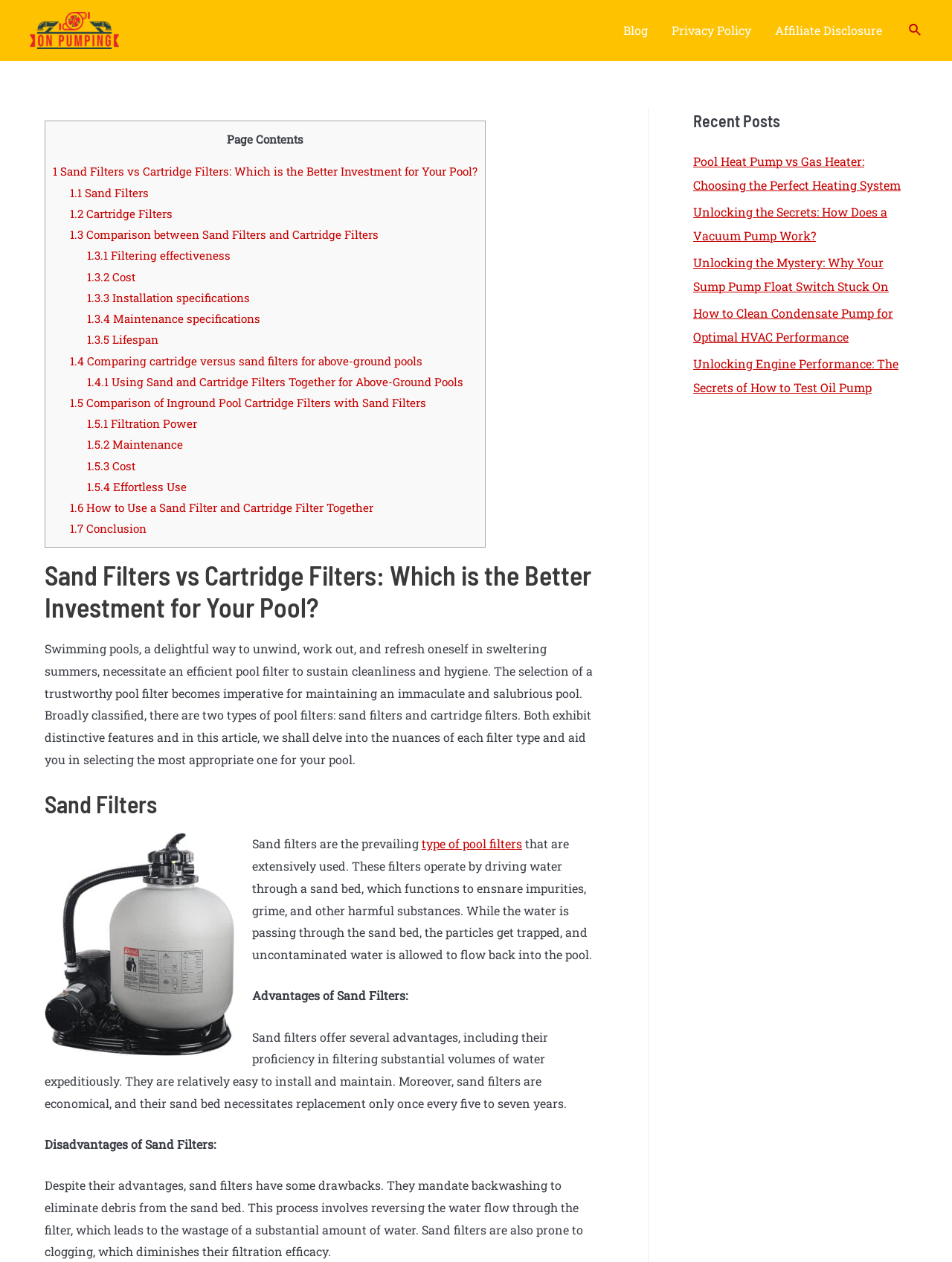Please identify the bounding box coordinates of the region to click in order to complete the task: "Click on the 'Blog' link". The coordinates must be four float numbers between 0 and 1, specified as [left, top, right, bottom].

[0.642, 0.006, 0.693, 0.042]